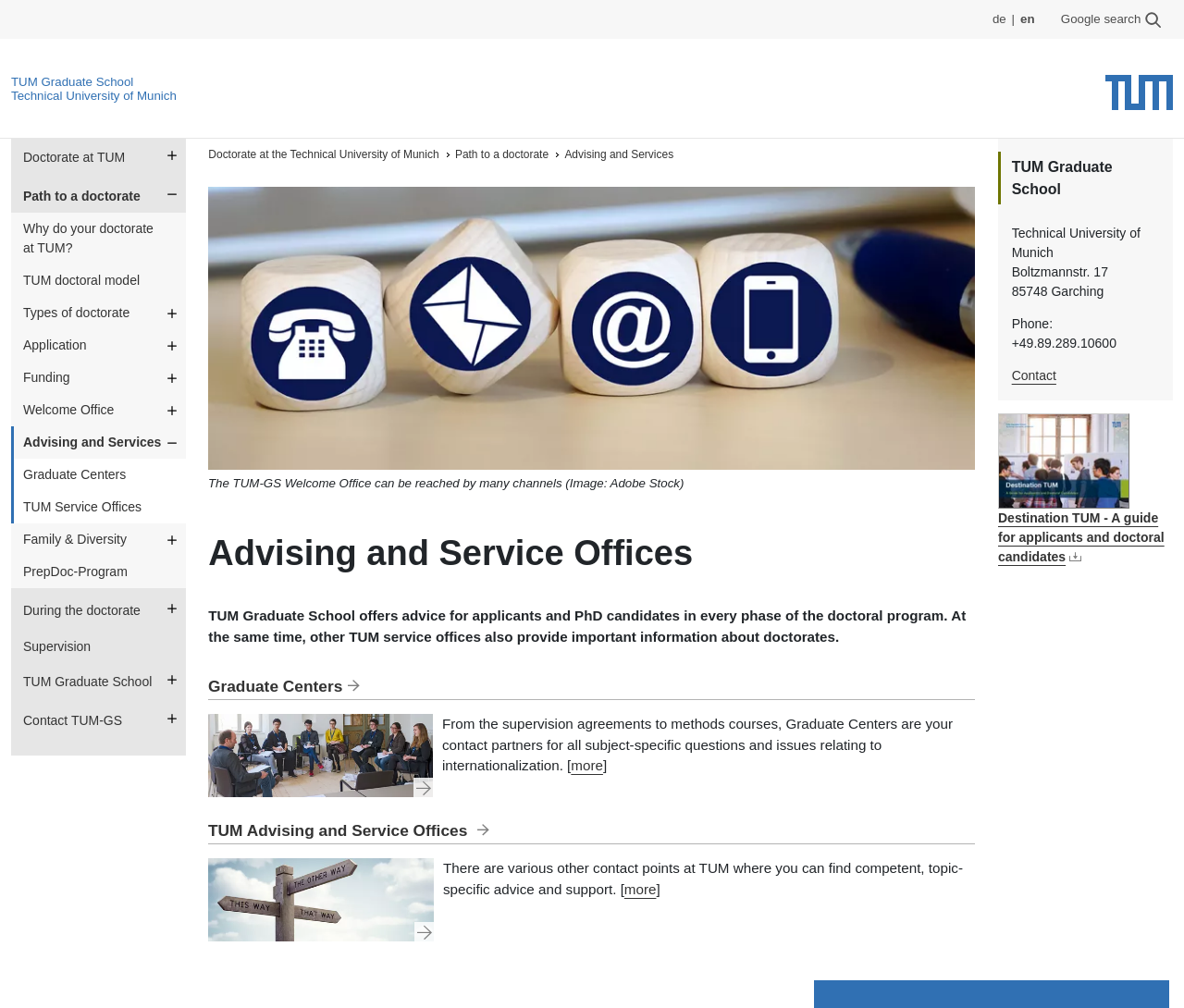Pinpoint the bounding box coordinates of the clickable area necessary to execute the following instruction: "Switch to German language". The coordinates should be given as four float numbers between 0 and 1, namely [left, top, right, bottom].

[0.838, 0.012, 0.853, 0.026]